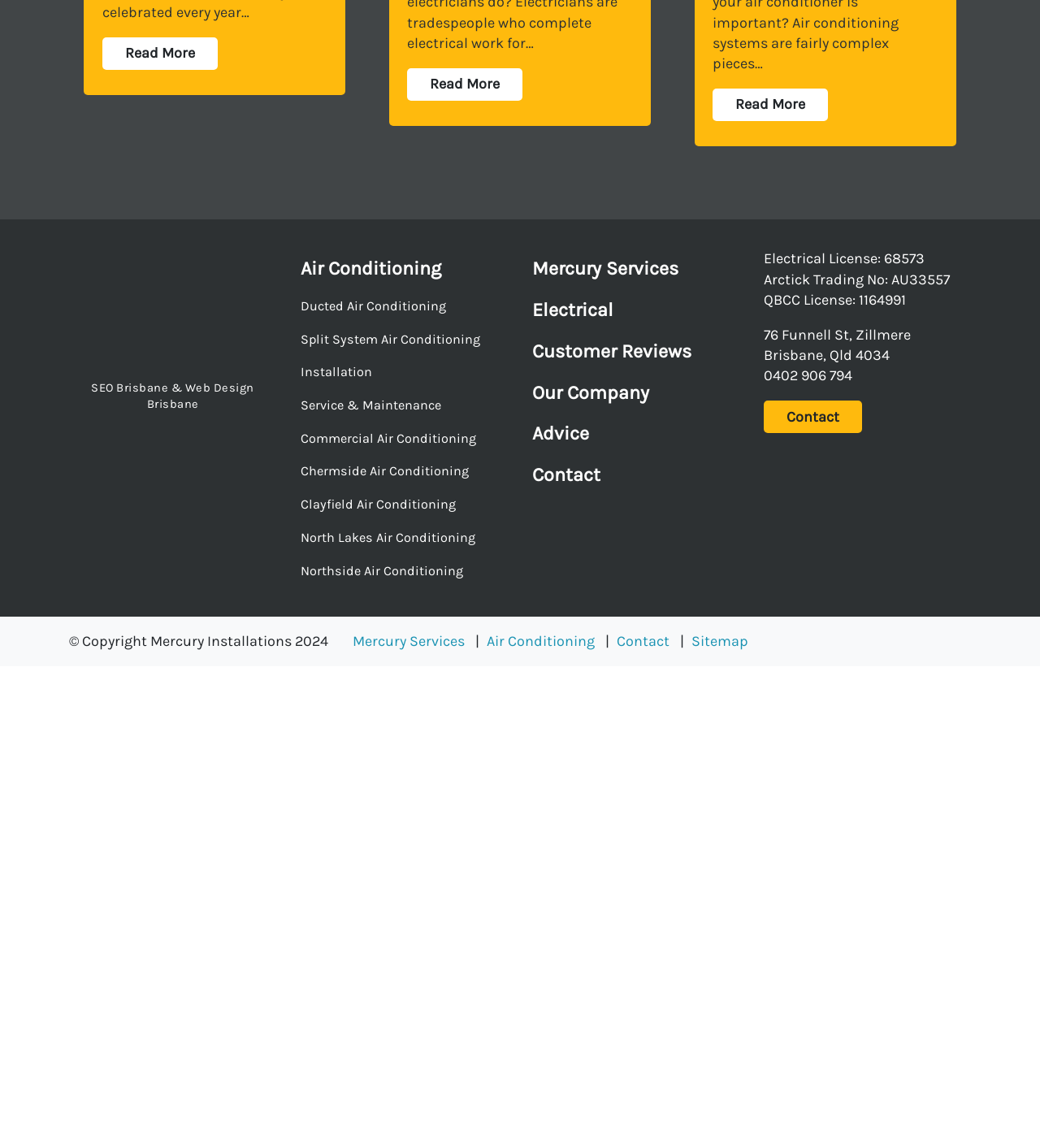Respond with a single word or short phrase to the following question: 
What is the role of Residential Electricians?

Complete electrical work